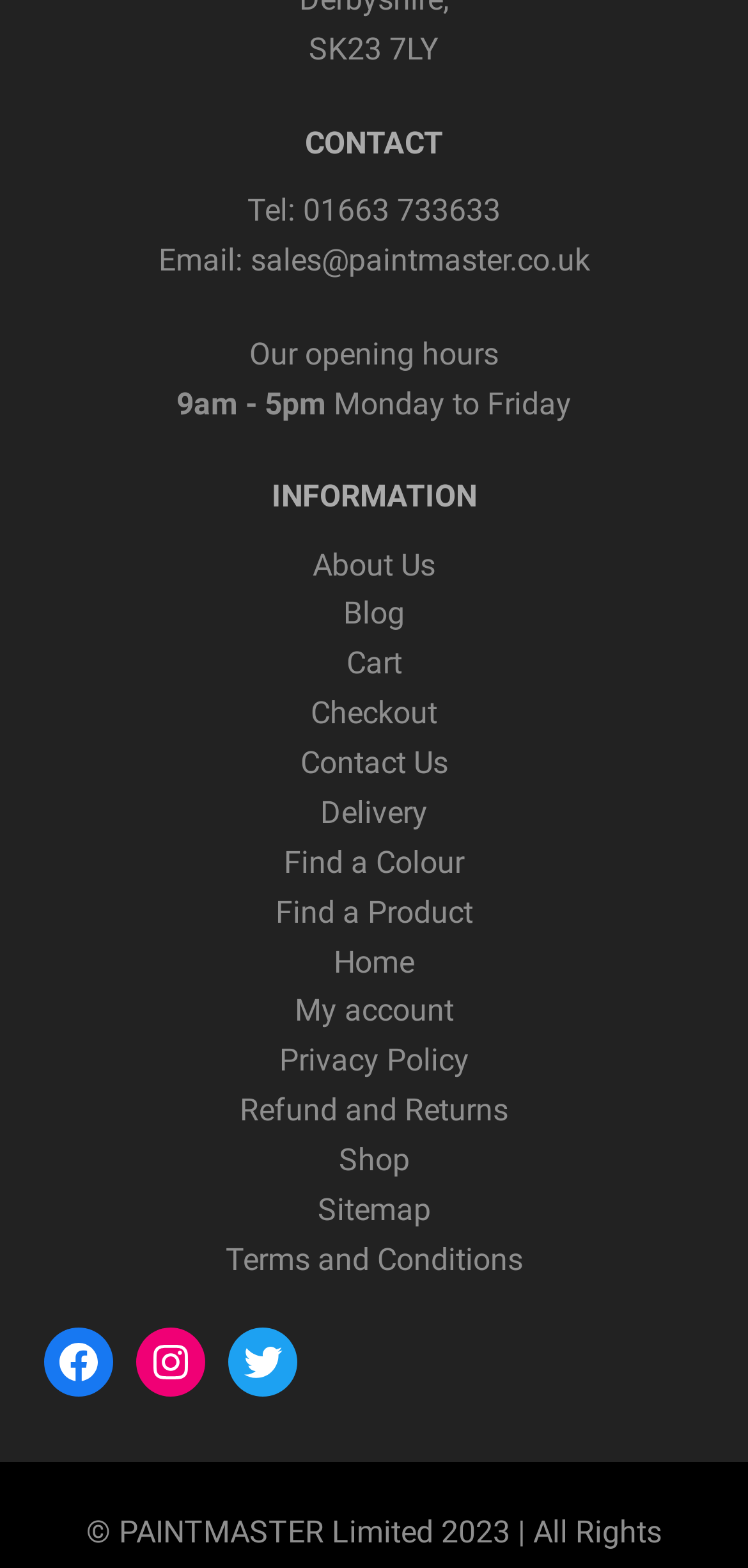Could you locate the bounding box coordinates for the section that should be clicked to accomplish this task: "Click on Contact Us".

[0.401, 0.475, 0.599, 0.498]